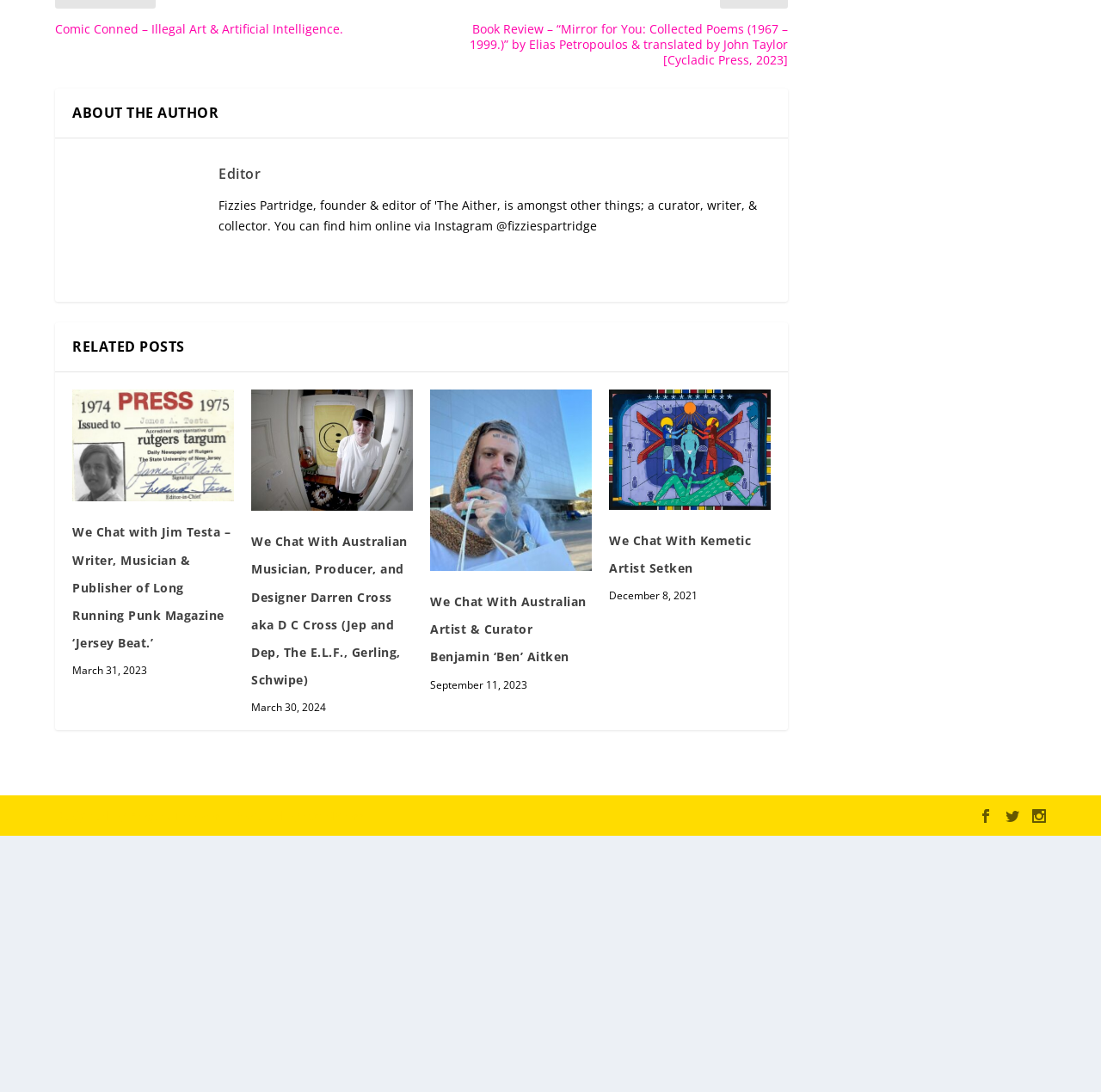What is the title of the first related post?
Answer the question with a single word or phrase by looking at the picture.

We Chat with Jim Testa